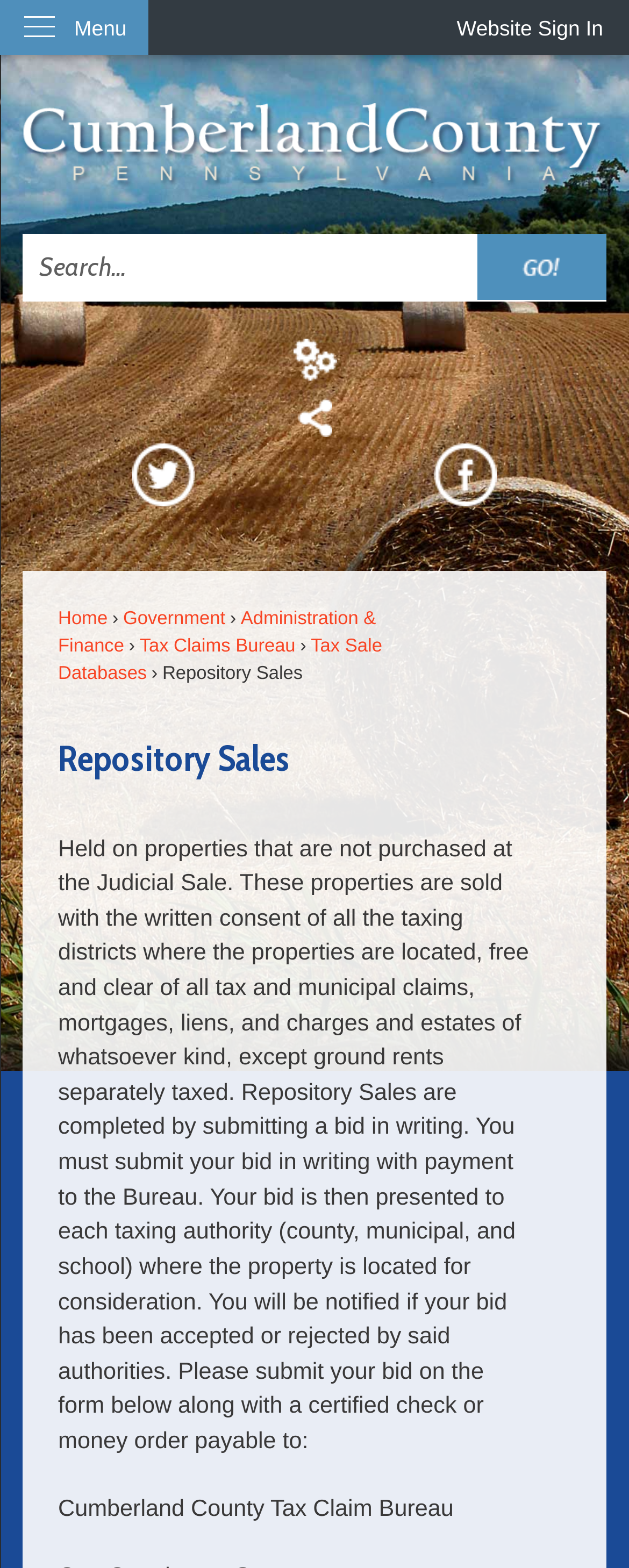Return the bounding box coordinates of the UI element that corresponds to this description: "Tax Sale Databases". The coordinates must be given as four float numbers in the range of 0 and 1, [left, top, right, bottom].

[0.092, 0.406, 0.608, 0.436]